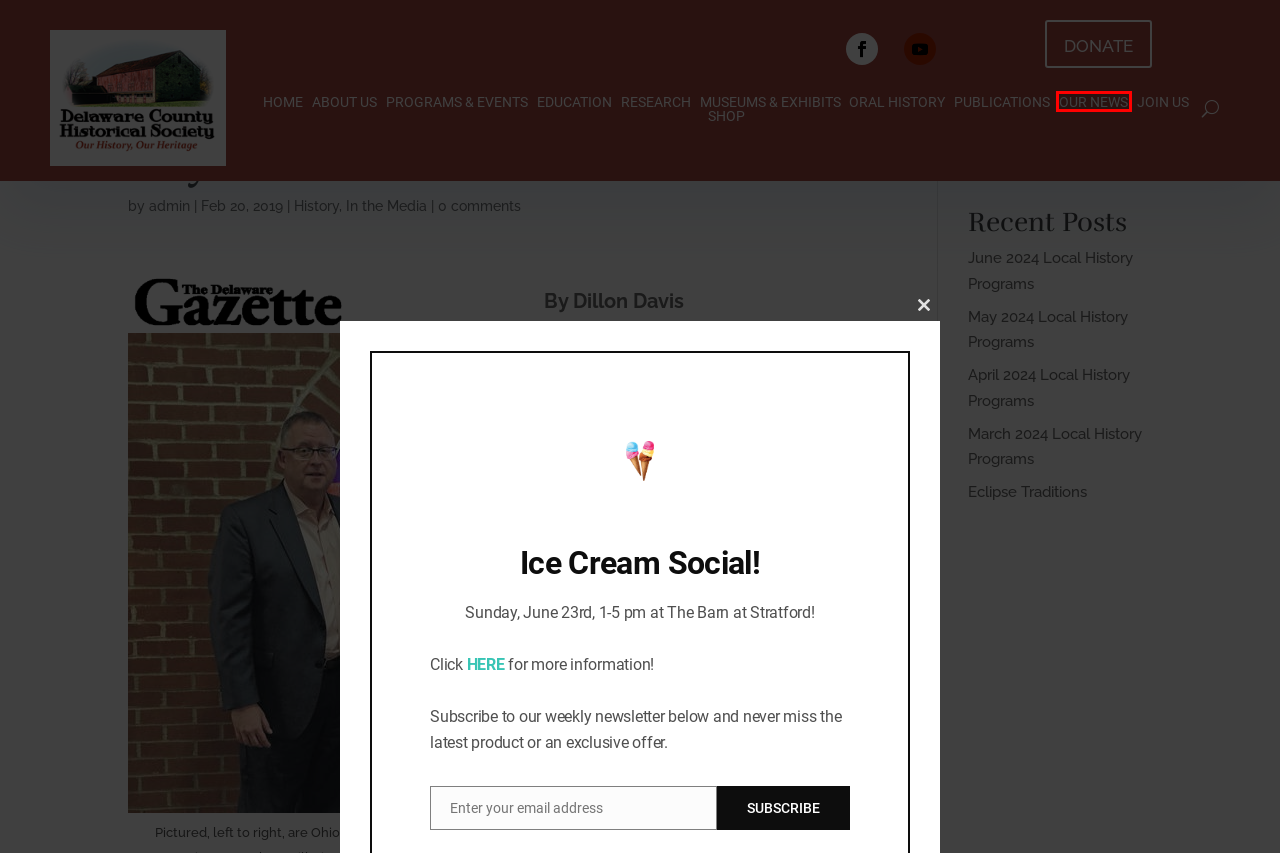Examine the screenshot of the webpage, noting the red bounding box around a UI element. Pick the webpage description that best matches the new page after the element in the red bounding box is clicked. Here are the candidates:
A. OUR NEWS | Delaware County Historical Society
B. May 2024 Local History Programs | Delaware County Historical Society
C. DCHS ABOUT US | Delaware County Historical Society
D. EDUCATORS & PARENTS | Delaware County Historical Society
E. Eclipse Traditions | Delaware County Historical Society
F. RESEARCH & LIBRARY | Delaware County Historical Society
G. GET INVOLVED | Delaware County Historical Society
H. April 2024 Local History Programs | Delaware County Historical Society

A